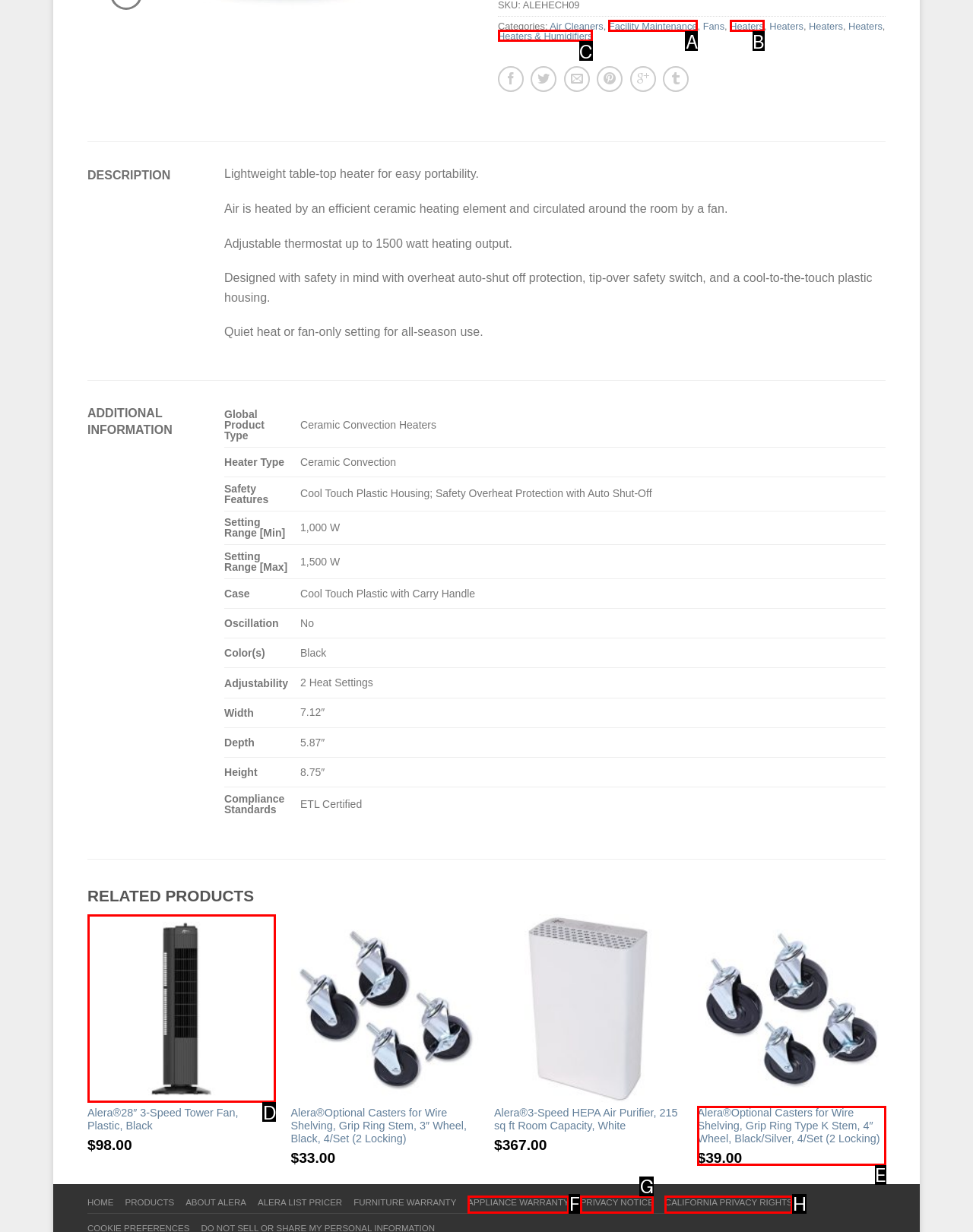Select the correct option based on the description: Heaters
Answer directly with the option’s letter.

B